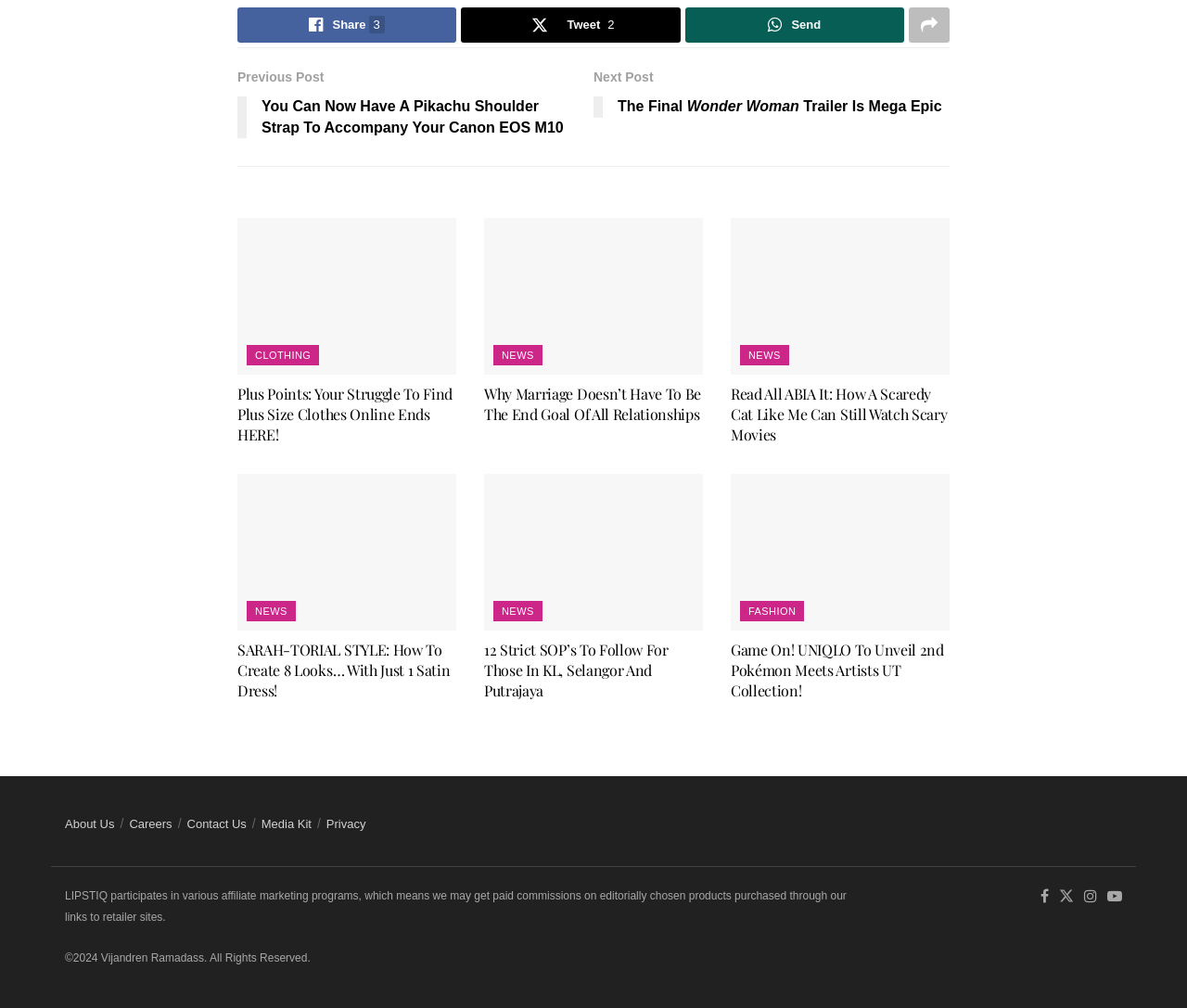Locate the bounding box coordinates of the area that needs to be clicked to fulfill the following instruction: "Share on social media". The coordinates should be in the format of four float numbers between 0 and 1, namely [left, top, right, bottom].

[0.2, 0.007, 0.385, 0.042]